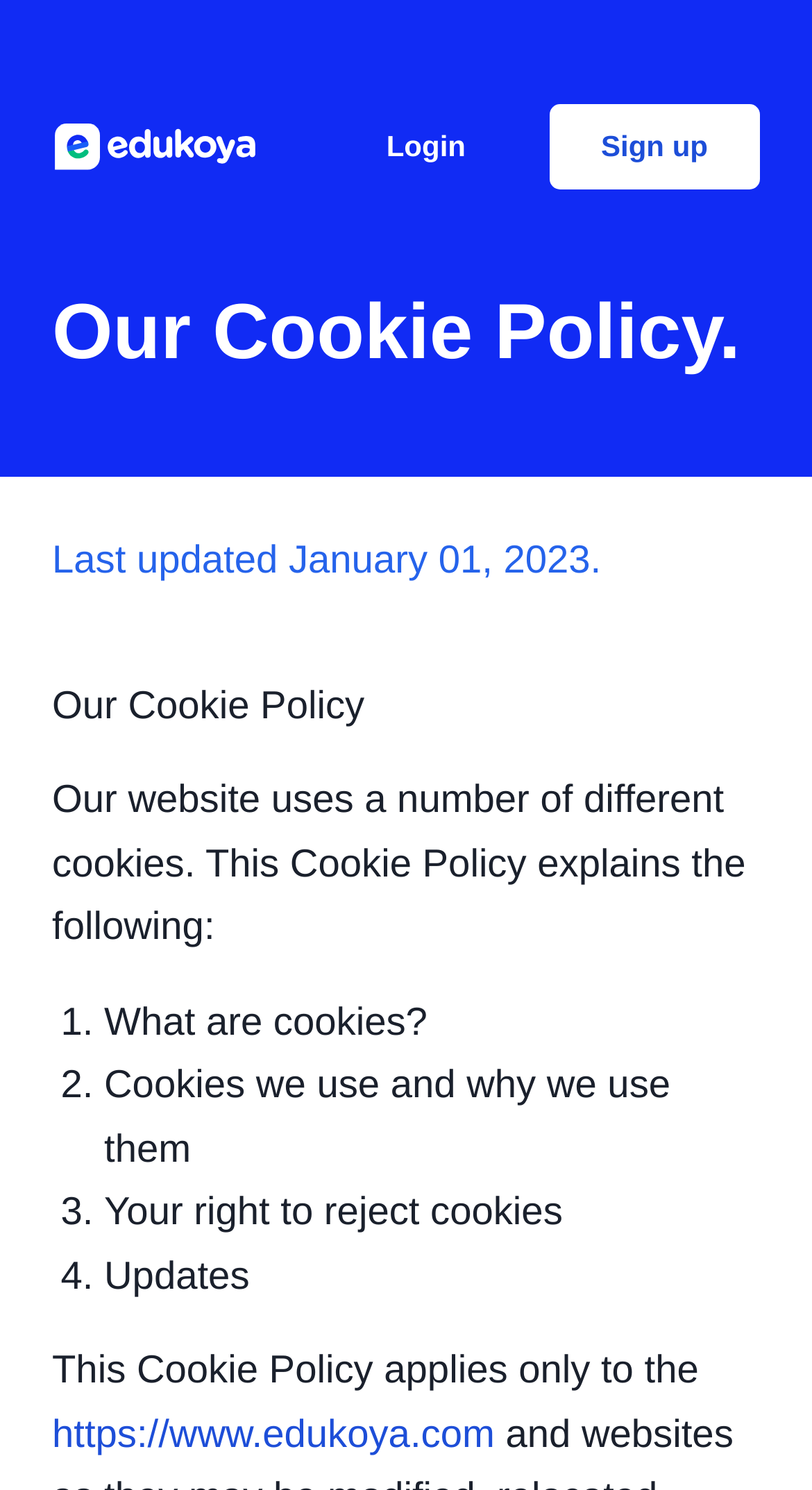What is the logo of the website?
Based on the visual, give a brief answer using one word or a short phrase.

Edukoya logo